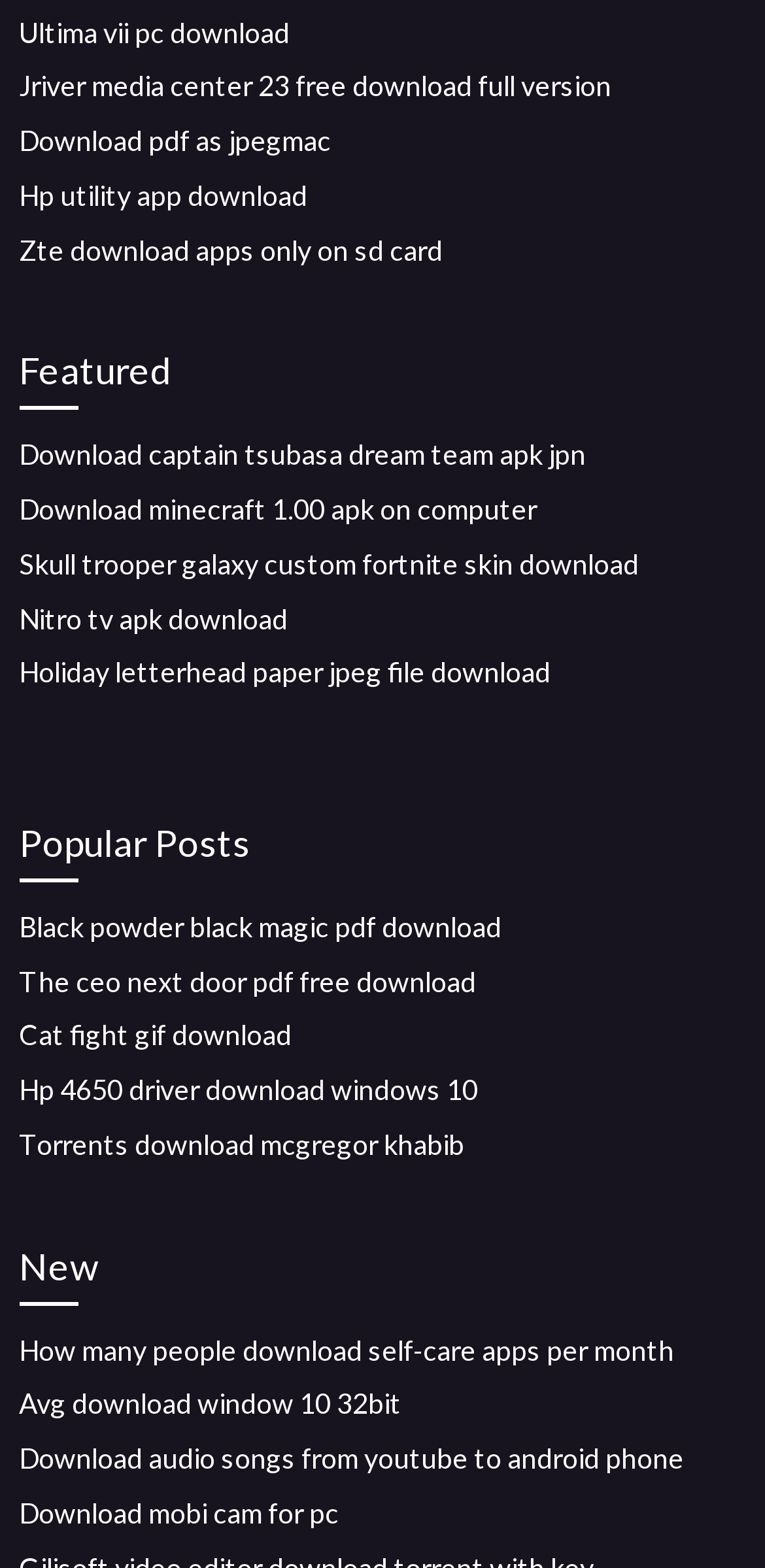Identify the bounding box coordinates of the area that should be clicked in order to complete the given instruction: "View featured content". The bounding box coordinates should be four float numbers between 0 and 1, i.e., [left, top, right, bottom].

[0.025, 0.218, 0.975, 0.262]